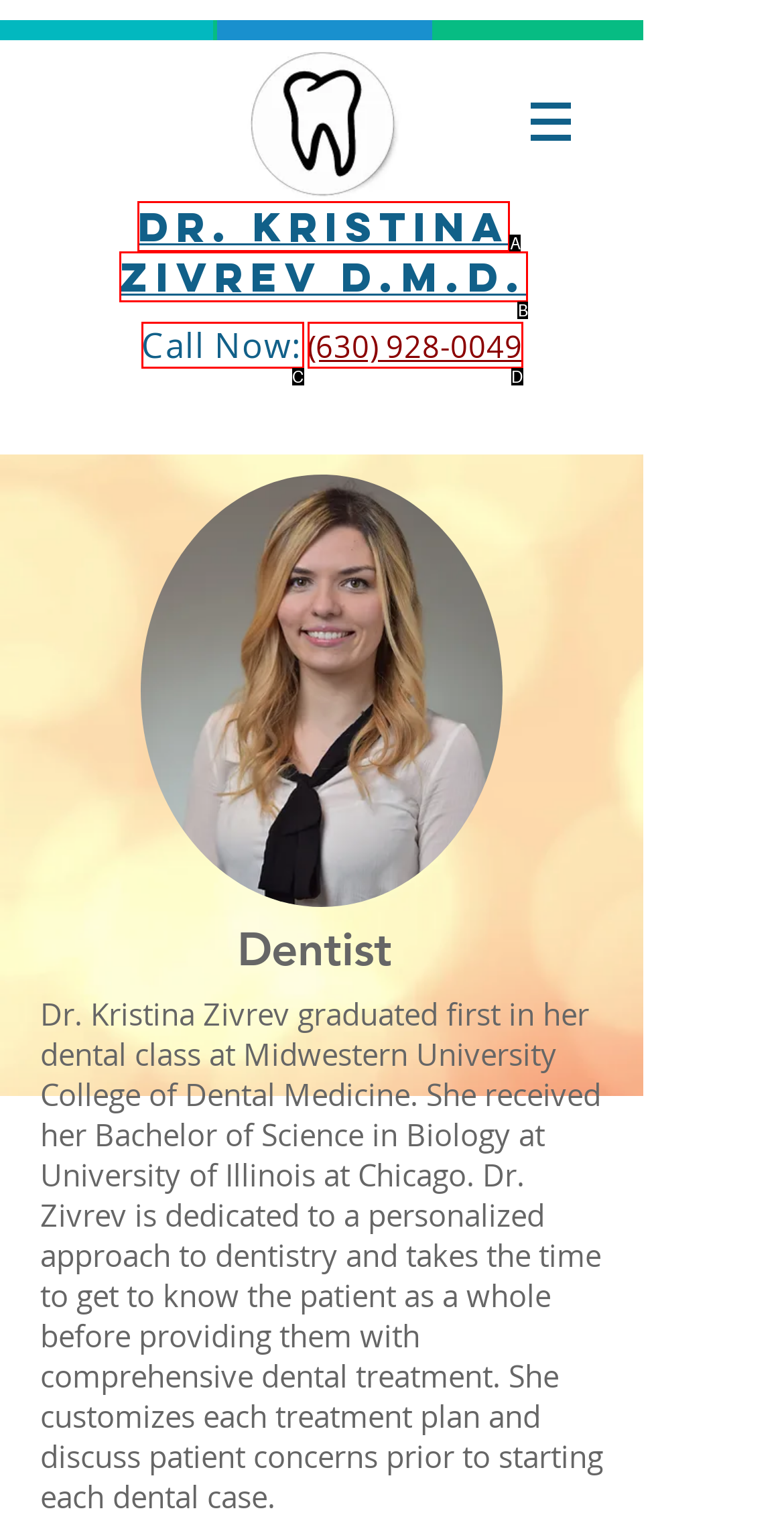From the given options, choose the HTML element that aligns with the description: Zivrev D.M.D.. Respond with the letter of the selected element.

B